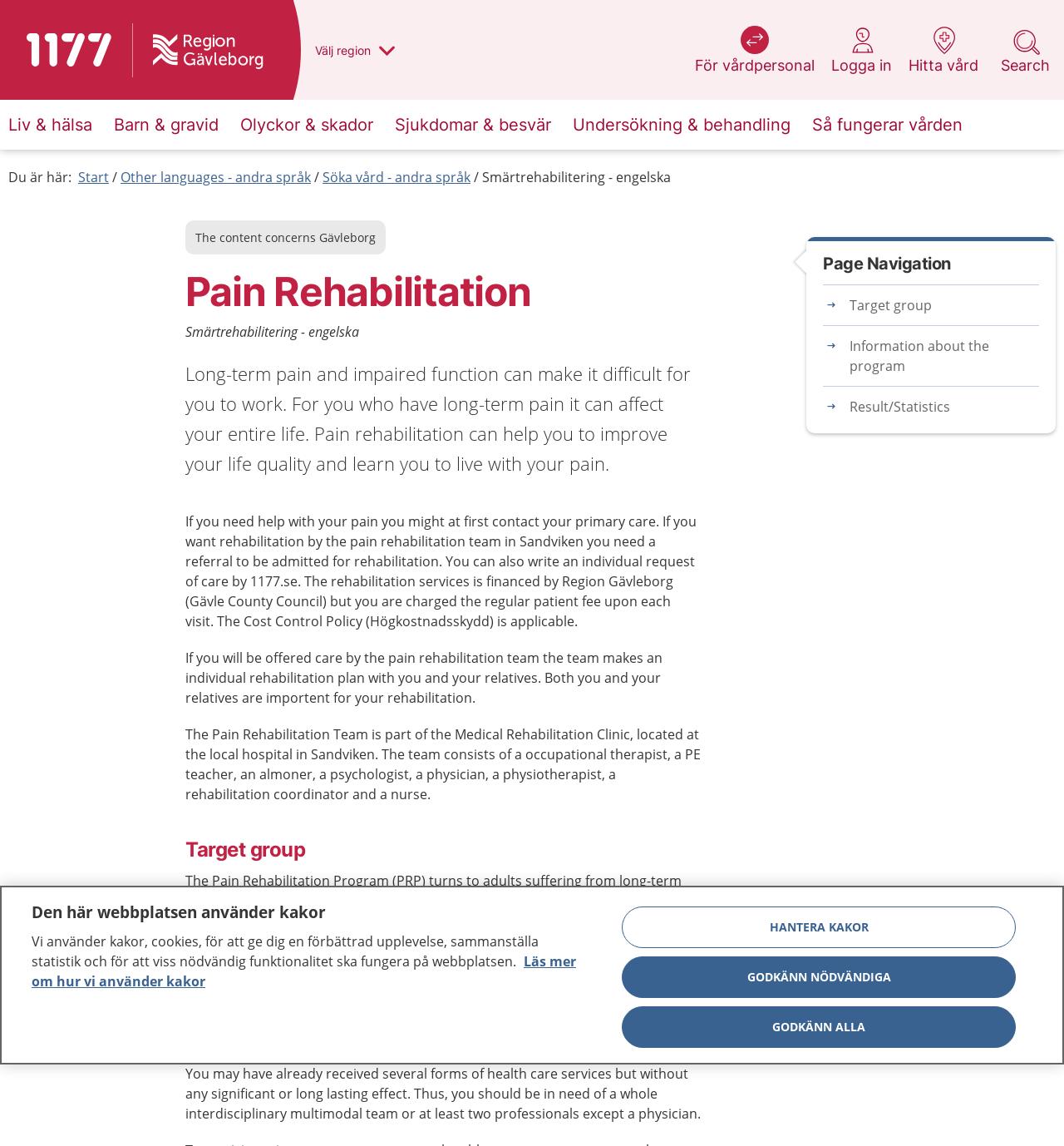What is the purpose of the Pain Rehabilitation Program?
Could you please answer the question thoroughly and with as much detail as possible?

I found the answer by reading the text 'Long-term pain and impaired function can make it difficult for you to work. For you who have long-term pain it can affect your entire life. Pain rehabilitation can help you to improve your life quality and learn you to live with your pain.' which explains the purpose of the Pain Rehabilitation Program.